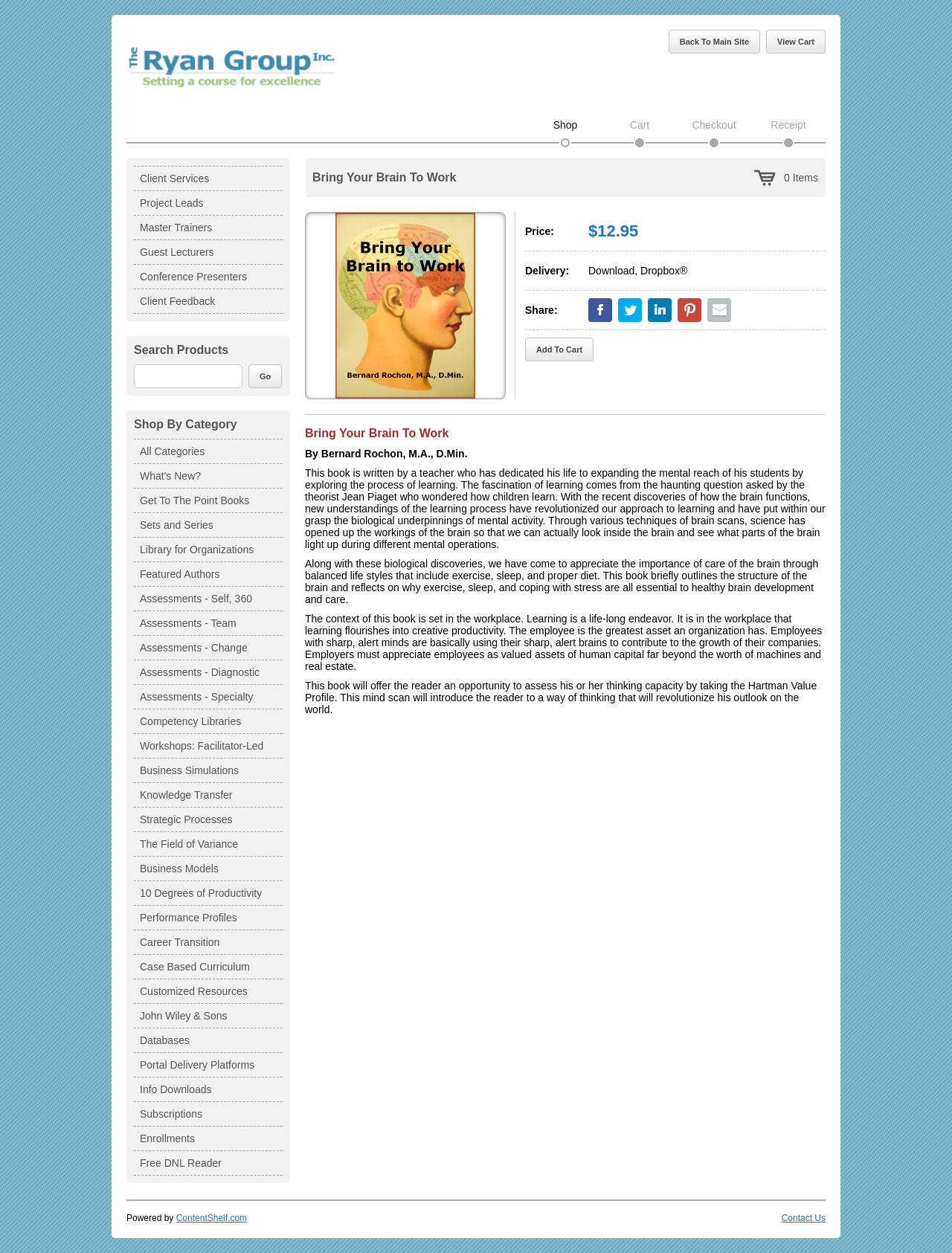Provide a one-word or brief phrase answer to the question:
What is the function of the 'Add To Cart' button?

To add item to cart